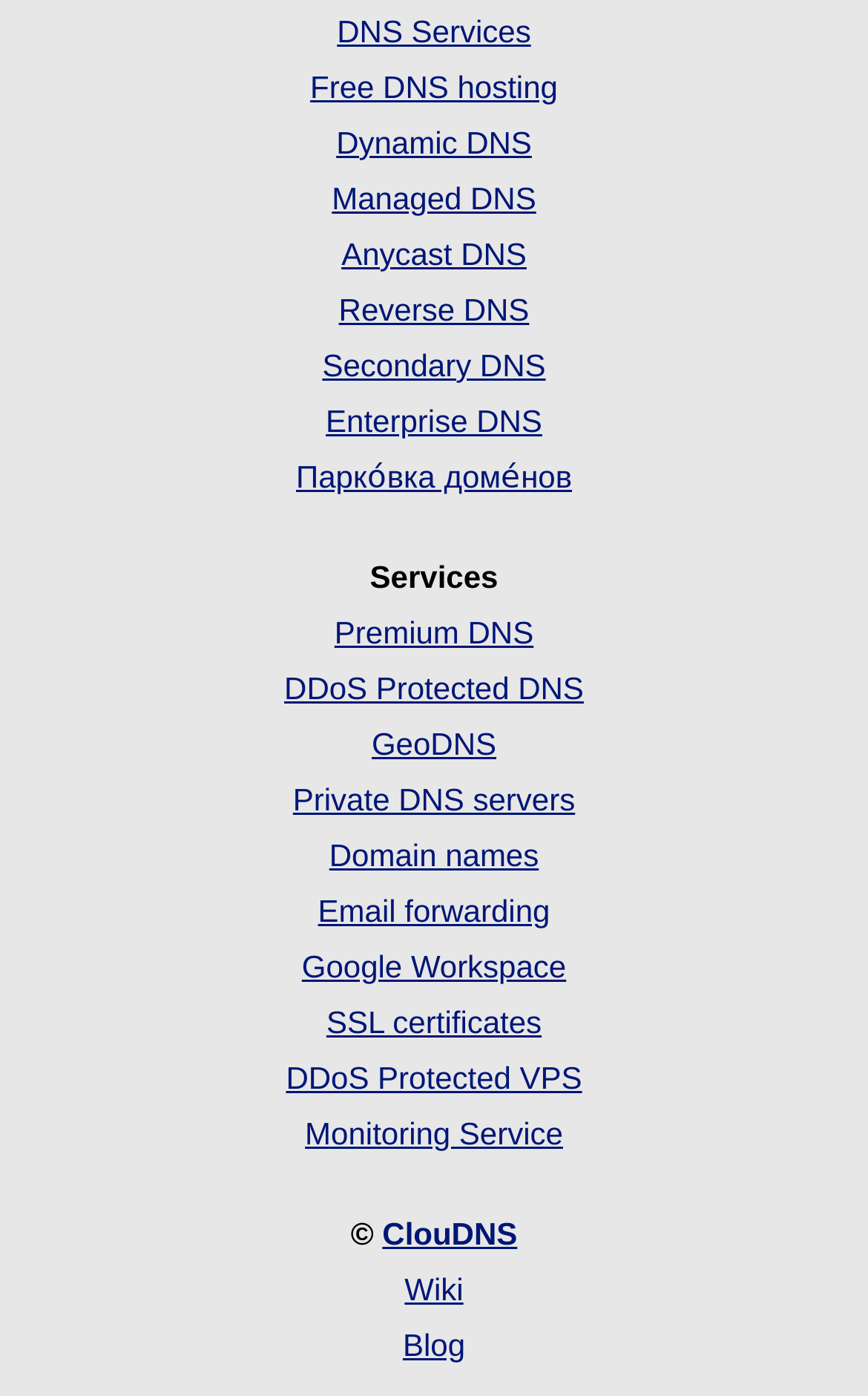Based on the element description Email forwarding, identify the bounding box of the UI element in the given webpage screenshot. The coordinates should be in the format (top-left x, top-left y, bottom-right x, bottom-right y) and must be between 0 and 1.

[0.366, 0.639, 0.634, 0.665]